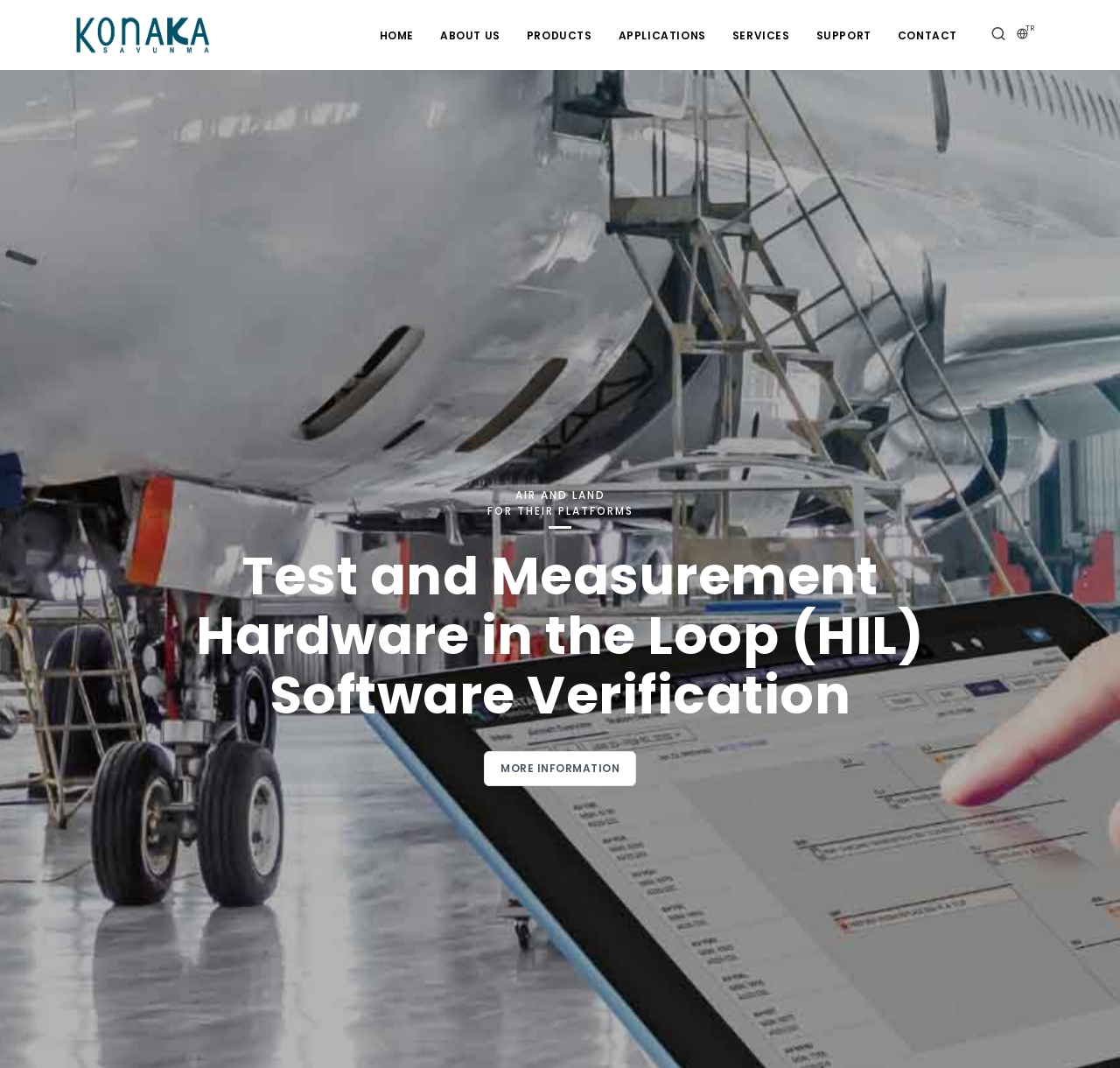Analyze the image and deliver a detailed answer to the question: What is the company's main focus?

Based on the heading 'Test and Measurement Hardware in the Loop (HIL) Software Verification', it can be inferred that the company's main focus is on test and measurement.